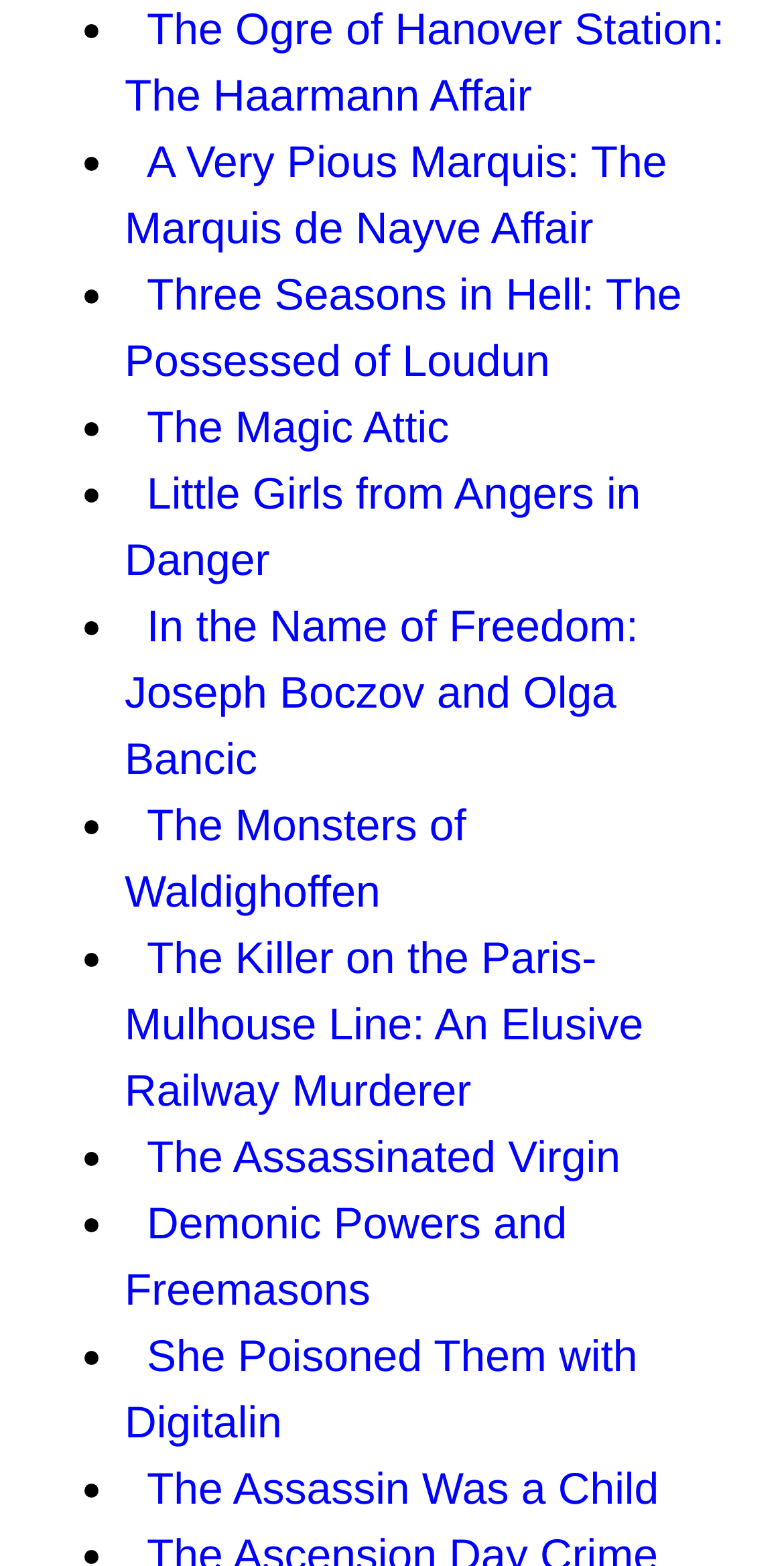Provide the bounding box coordinates of the HTML element this sentence describes: "The Assassinated Virgin".

[0.187, 0.723, 0.791, 0.755]